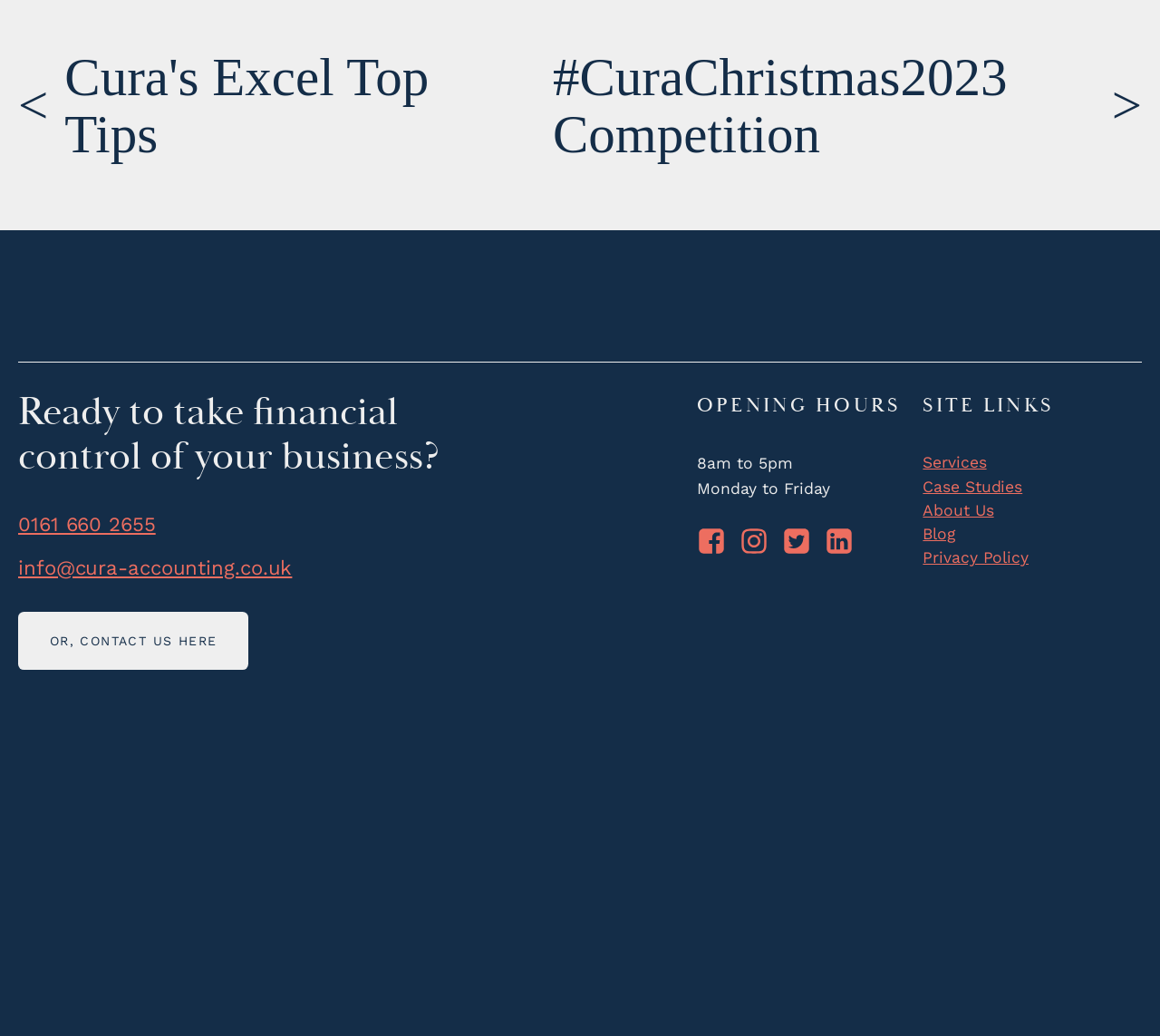What are the social media platforms Cura is present on?
From the image, respond using a single word or phrase.

Facebook, Instagram, Twitter, LinkedIn